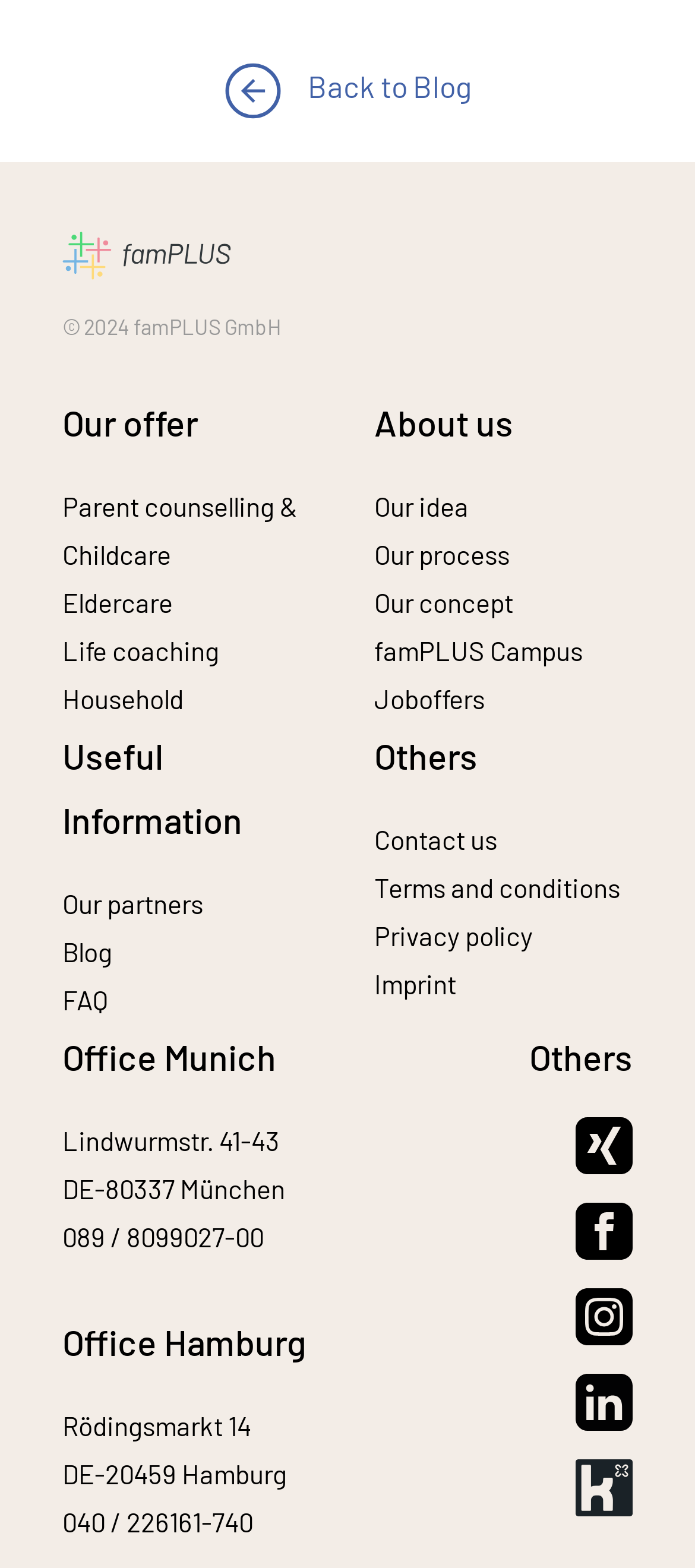Can you identify the bounding box coordinates of the clickable region needed to carry out this instruction: 'Click on 'Parent counselling & Childcare''? The coordinates should be four float numbers within the range of 0 to 1, stated as [left, top, right, bottom].

[0.09, 0.313, 0.428, 0.364]